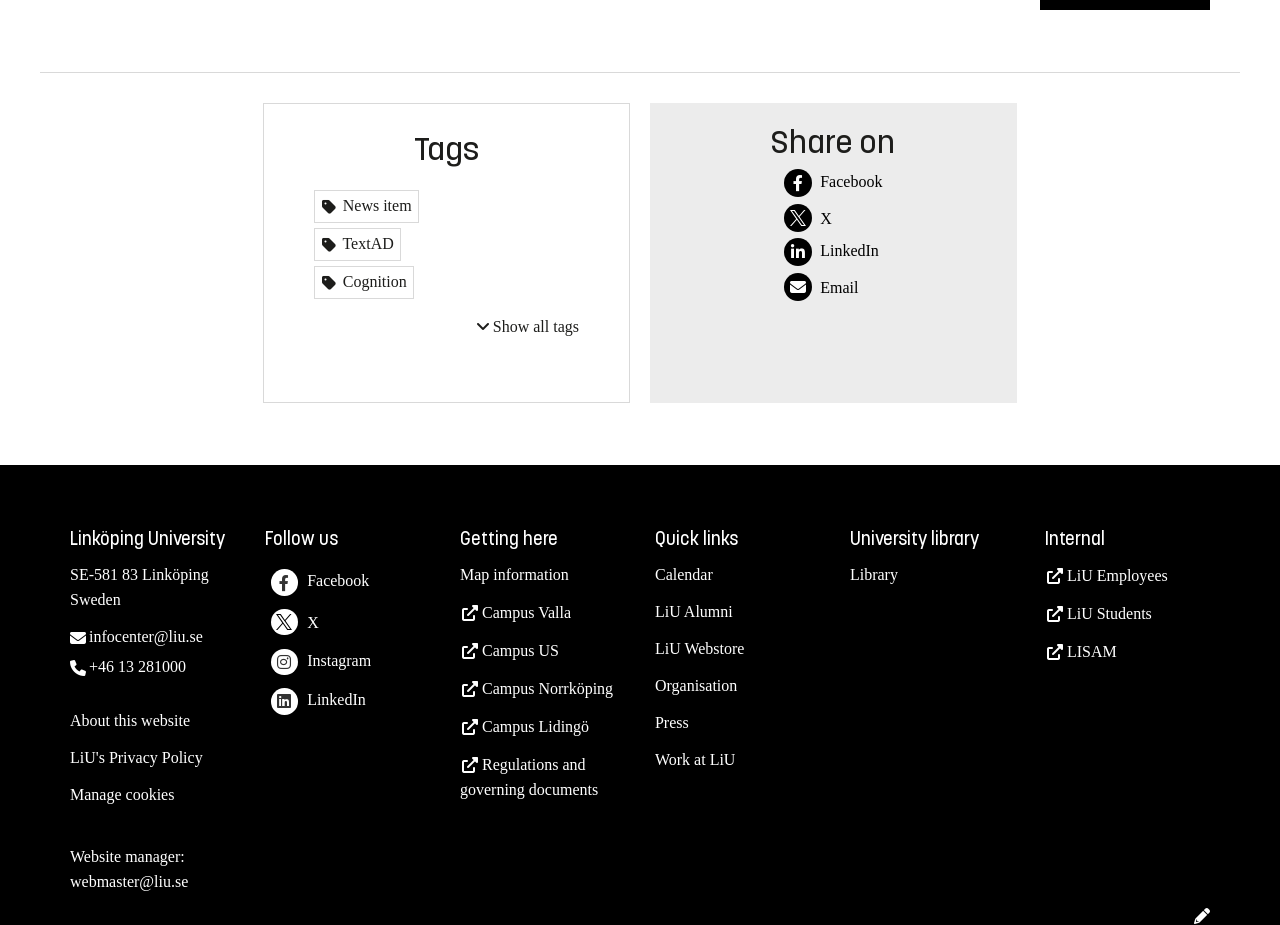Given the webpage screenshot, identify the bounding box of the UI element that matches this description: "LISAM".

[0.816, 0.695, 0.872, 0.714]